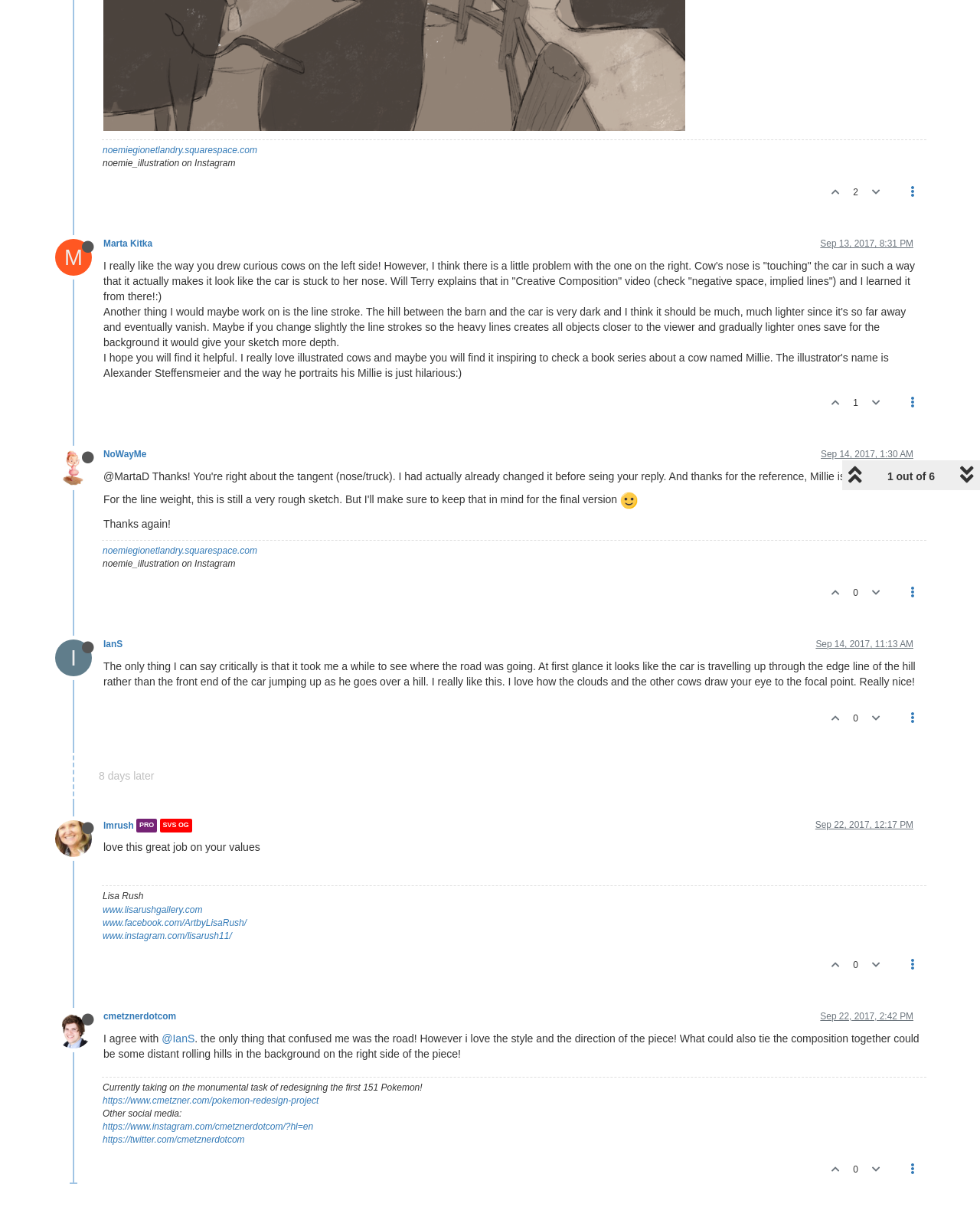Refer to the element description alt="cmetznerdotcom" title="cmetznerdotcom" and identify the corresponding bounding box in the screenshot. Format the coordinates as (top-left x, top-left y, bottom-right x, bottom-right y) with values in the range of 0 to 1.

[0.056, 0.847, 0.105, 0.858]